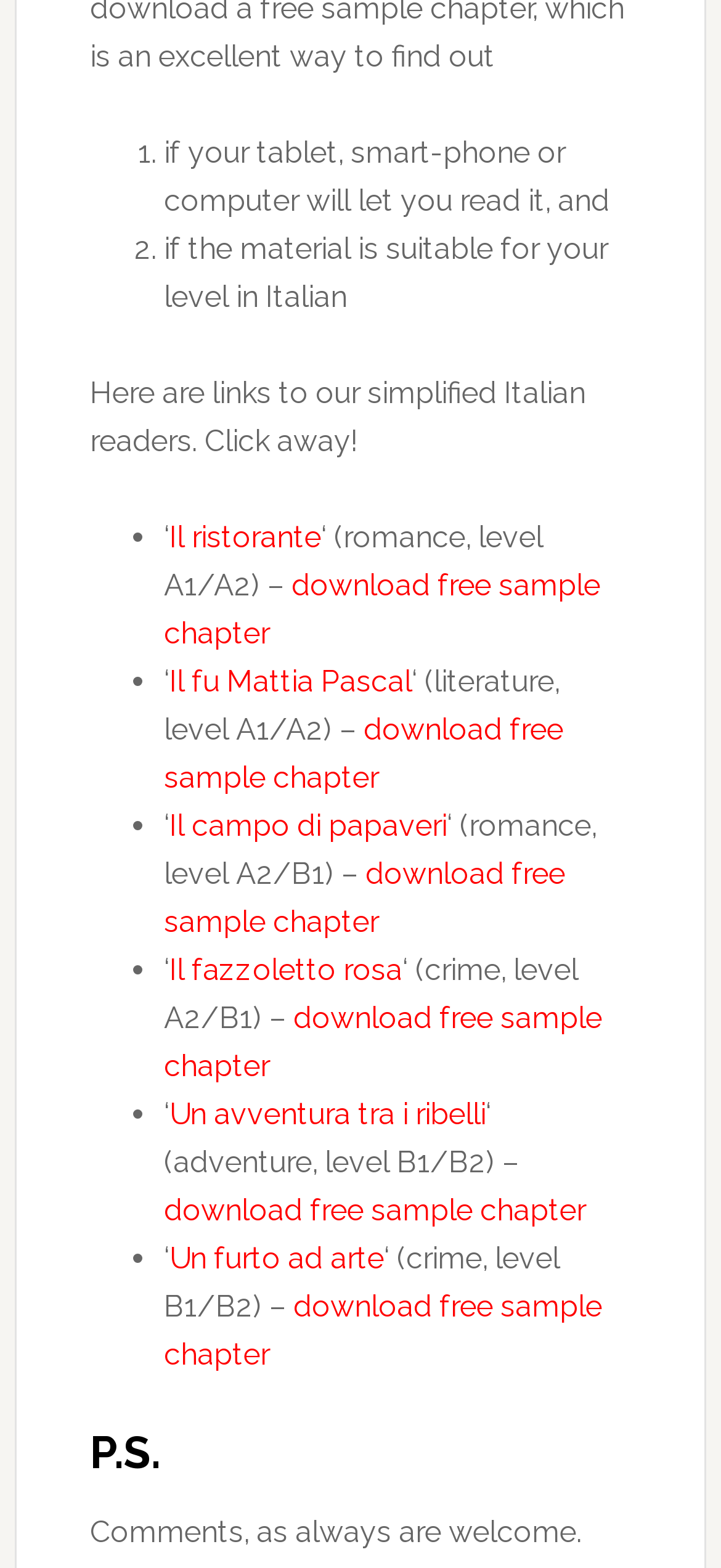What is the level of 'Il campo di papaveri'?
Answer the question with a detailed and thorough explanation.

I found the level of 'Il campo di papaveri' by looking at the text next to the link, which says '(romance, level A2/B1) –'.